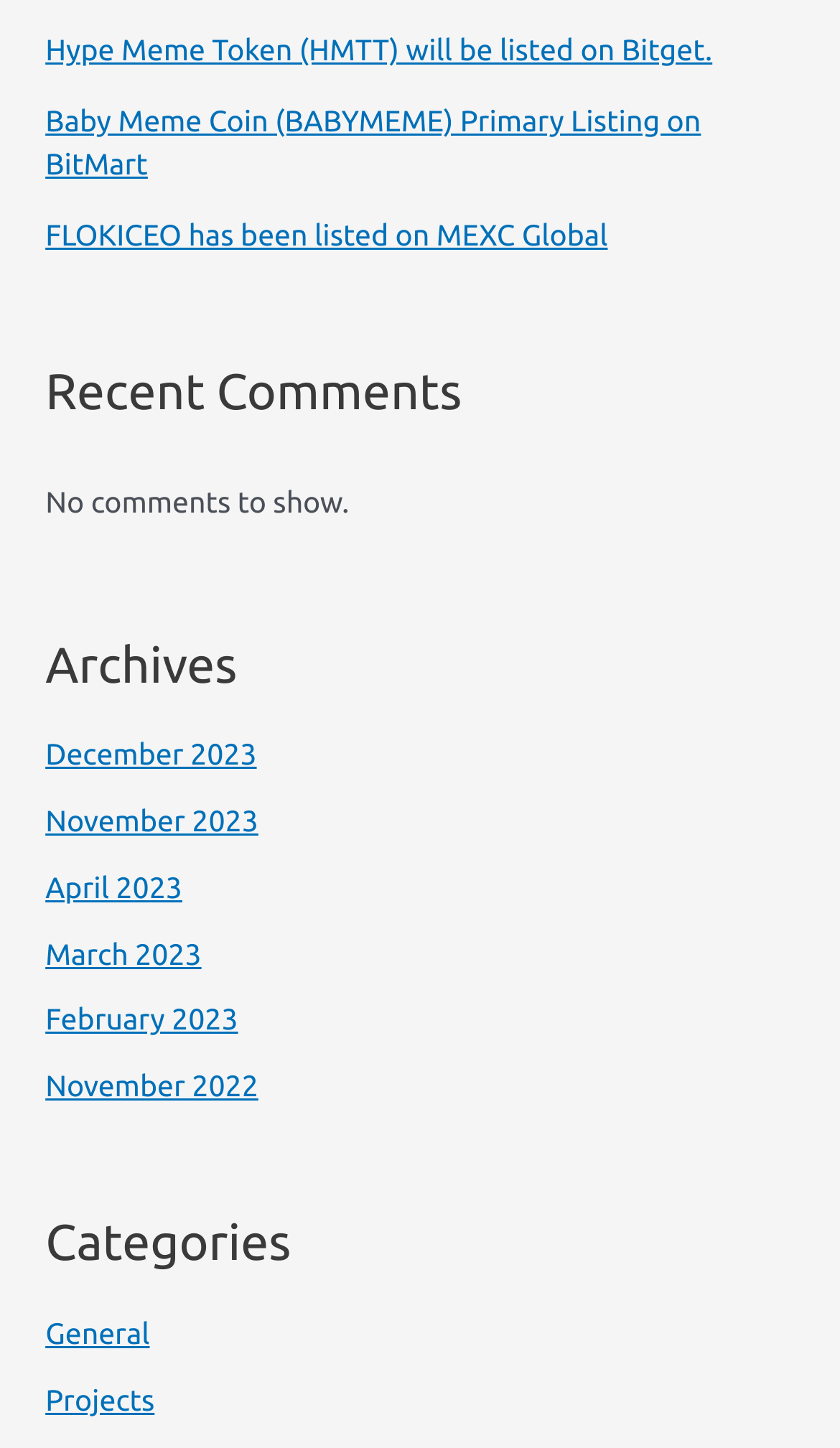Could you please study the image and provide a detailed answer to the question:
What type of content is listed on this webpage?

The webpage contains links to various cryptocurrency listings, such as Hype Meme Token (HMTT) on Bitget, Baby Meme Coin (BABYMEME) on BitMart, and FLOKICEO on MEXC Global, indicating that the webpage is focused on cryptocurrency listings.